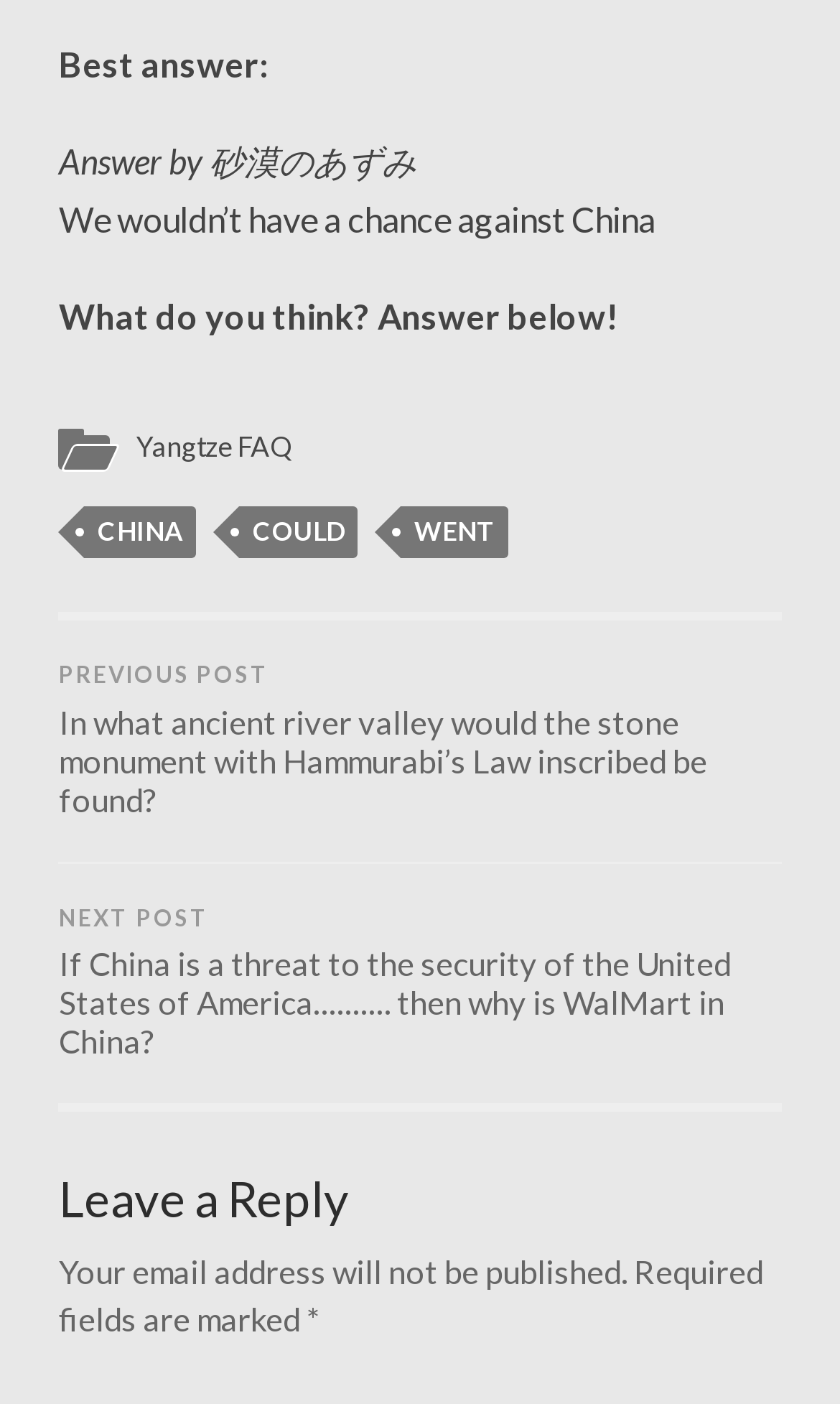Give a succinct answer to this question in a single word or phrase: 
What is the topic of the next post?

China and the United States of America